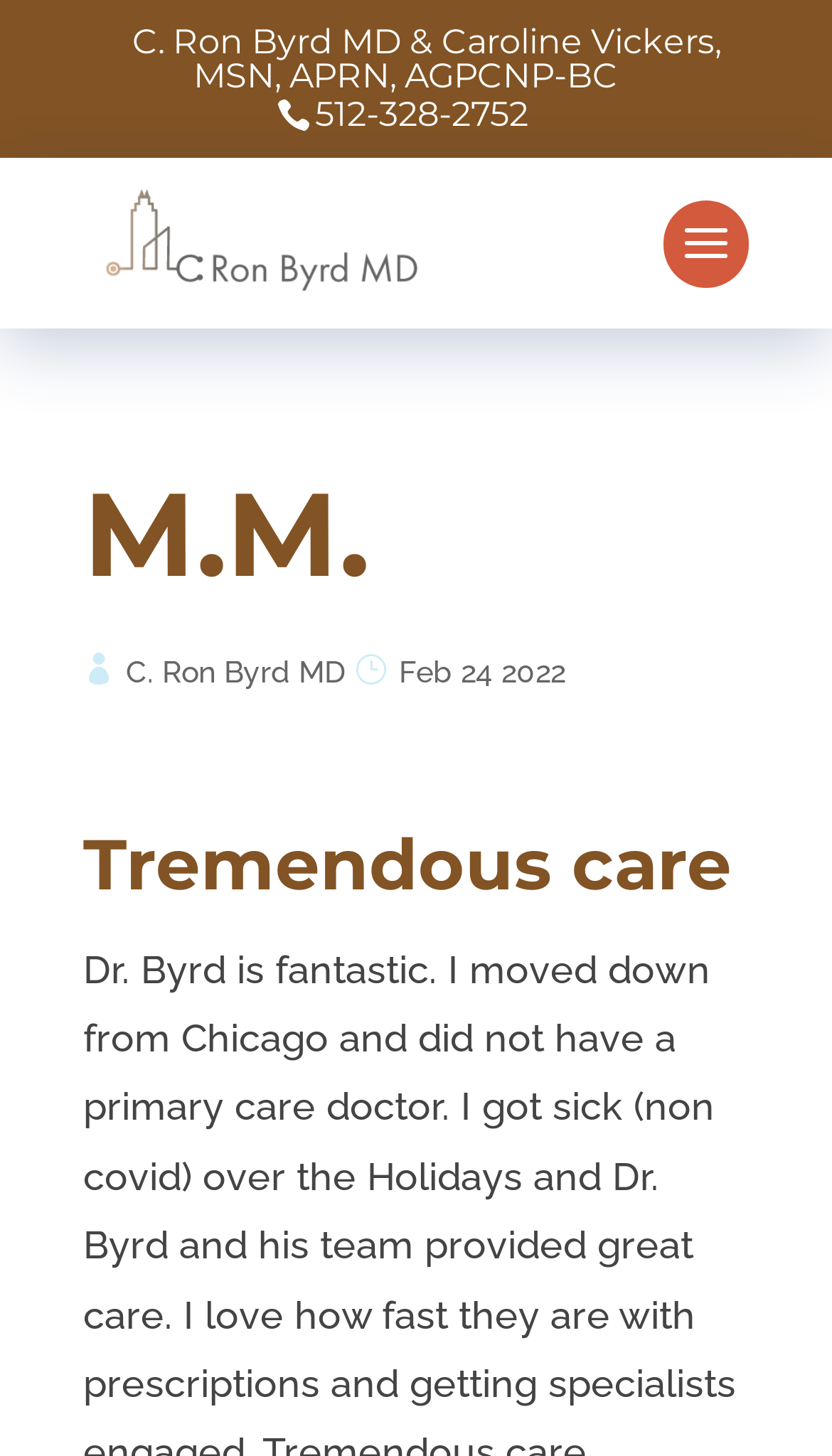Find the bounding box coordinates of the element to click in order to complete this instruction: "Access patient portal". The bounding box coordinates must be four float numbers between 0 and 1, denoted as [left, top, right, bottom].

[0.313, 0.647, 0.687, 0.671]